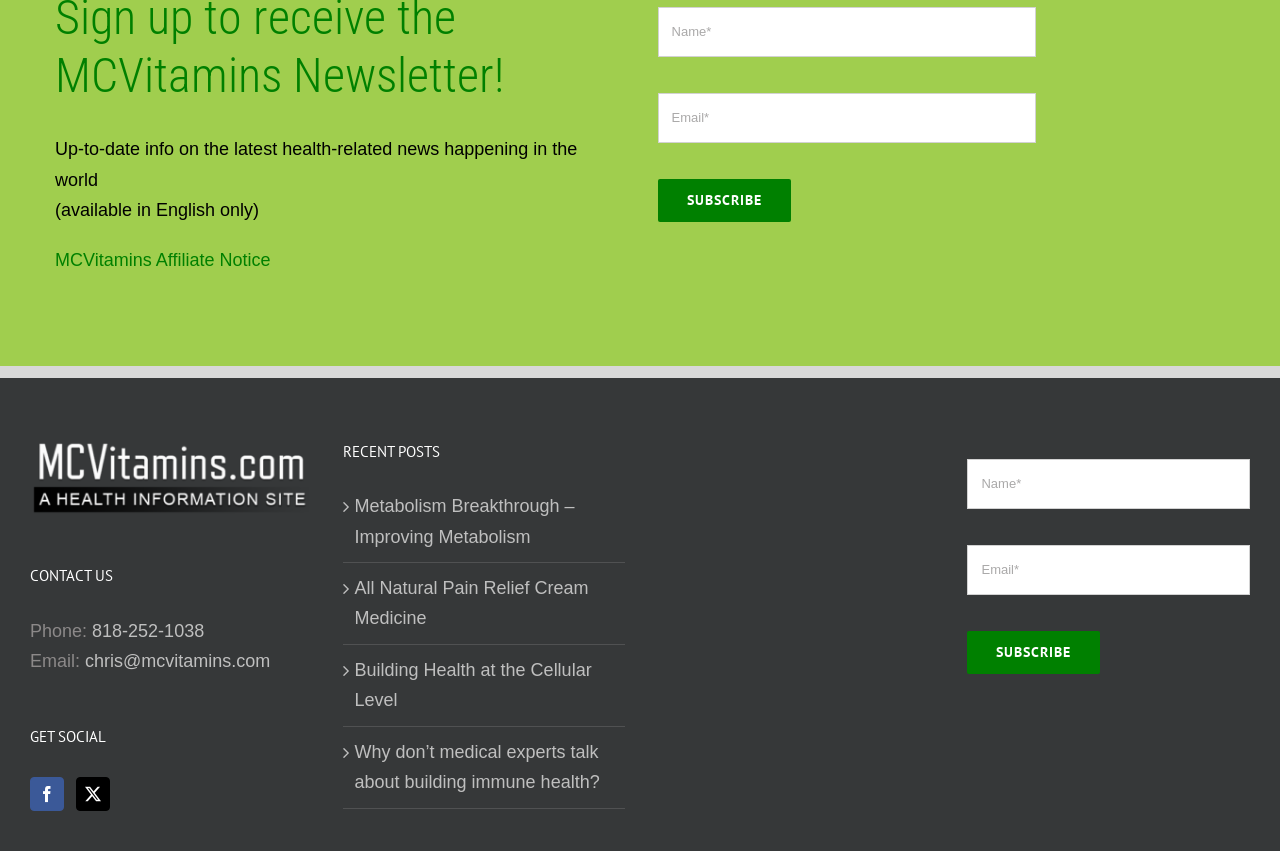Please answer the following question using a single word or phrase: 
What is the phone number listed?

818-252-1038